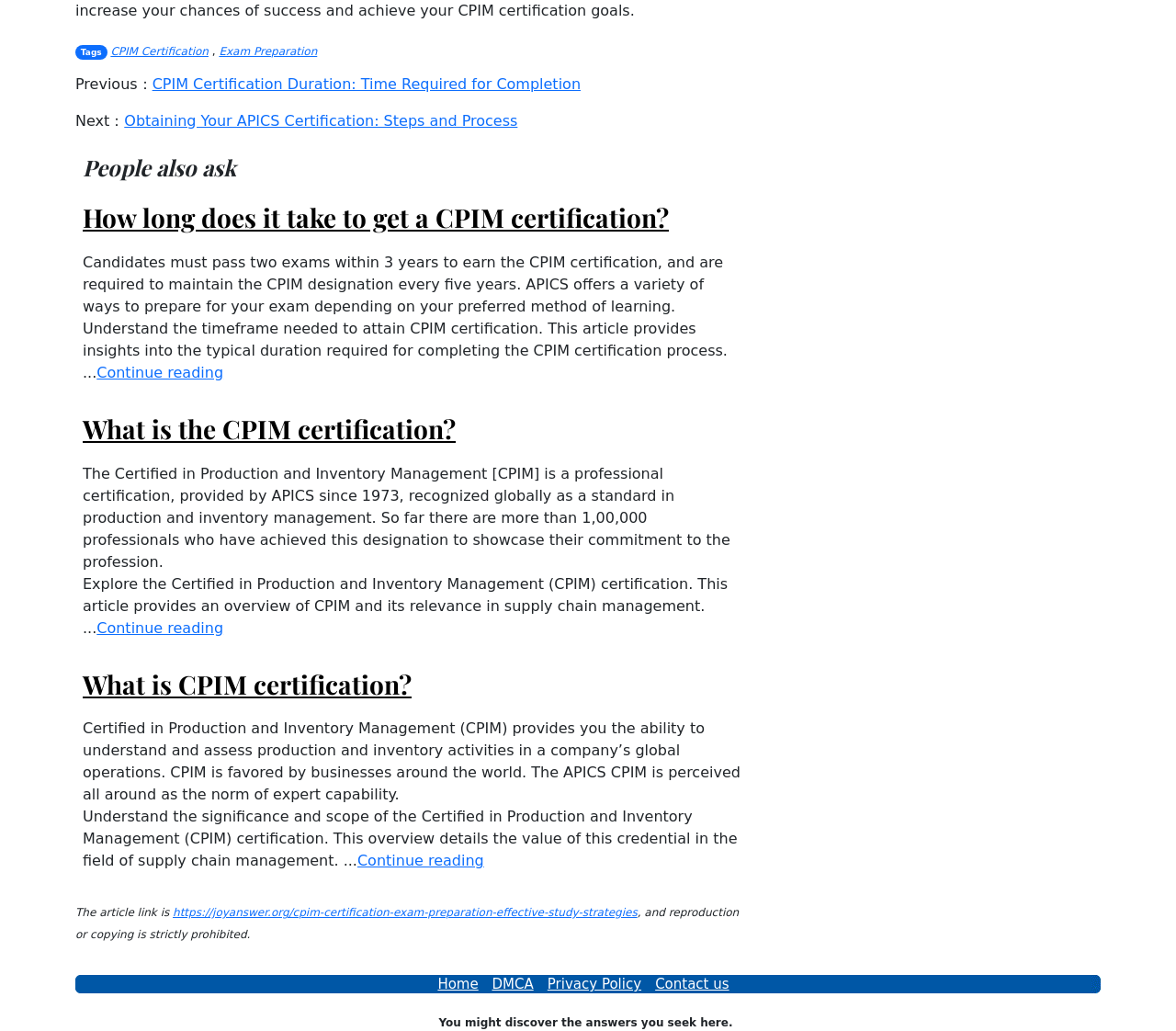Pinpoint the bounding box coordinates of the clickable area necessary to execute the following instruction: "Learn more about 'Obtaining Your APICS Certification: Steps and Process'". The coordinates should be given as four float numbers between 0 and 1, namely [left, top, right, bottom].

[0.106, 0.108, 0.44, 0.125]